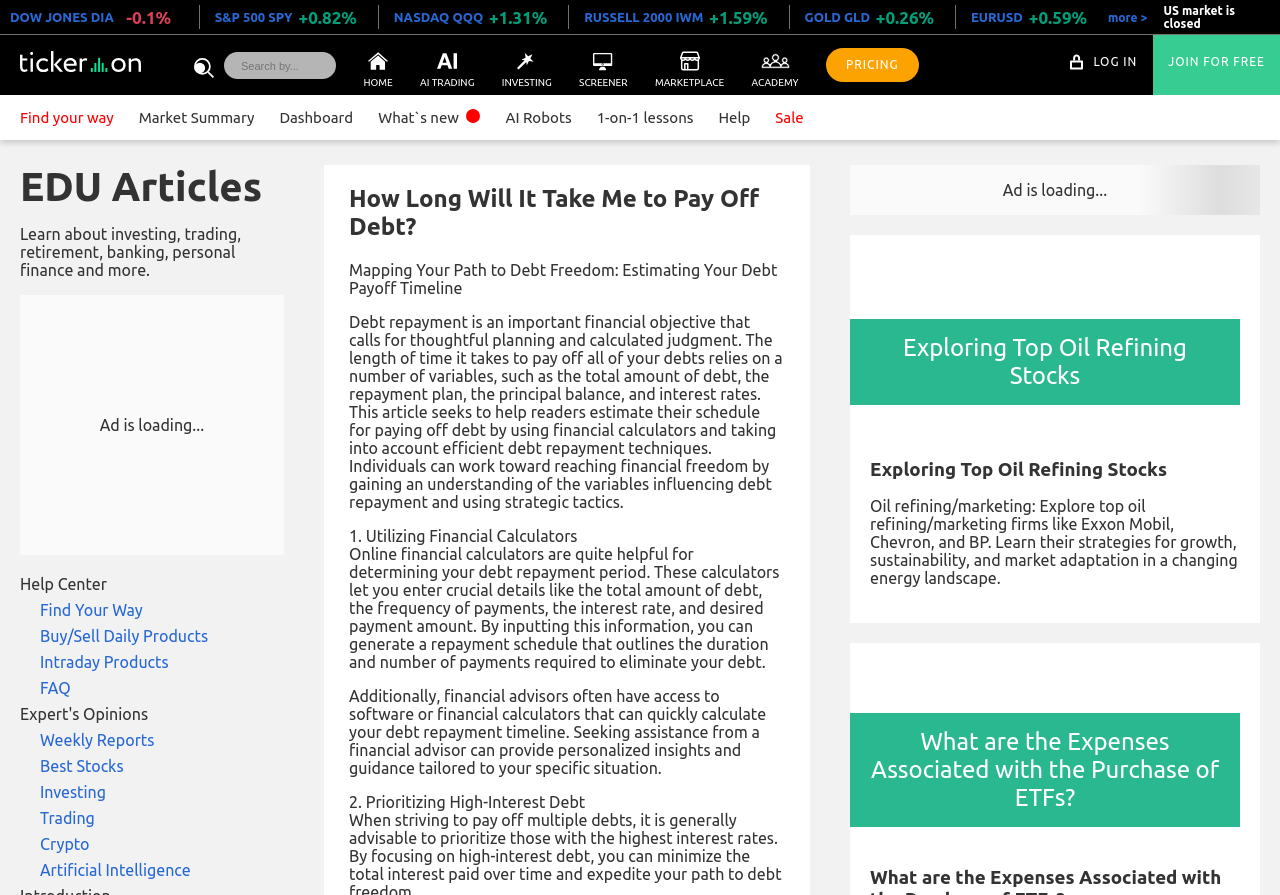Identify the bounding box coordinates of the element to click to follow this instruction: 'Explore top oil refining stocks by clicking the link'. Ensure the coordinates are four float values between 0 and 1, provided as [left, top, right, bottom].

[0.664, 0.263, 0.984, 0.696]